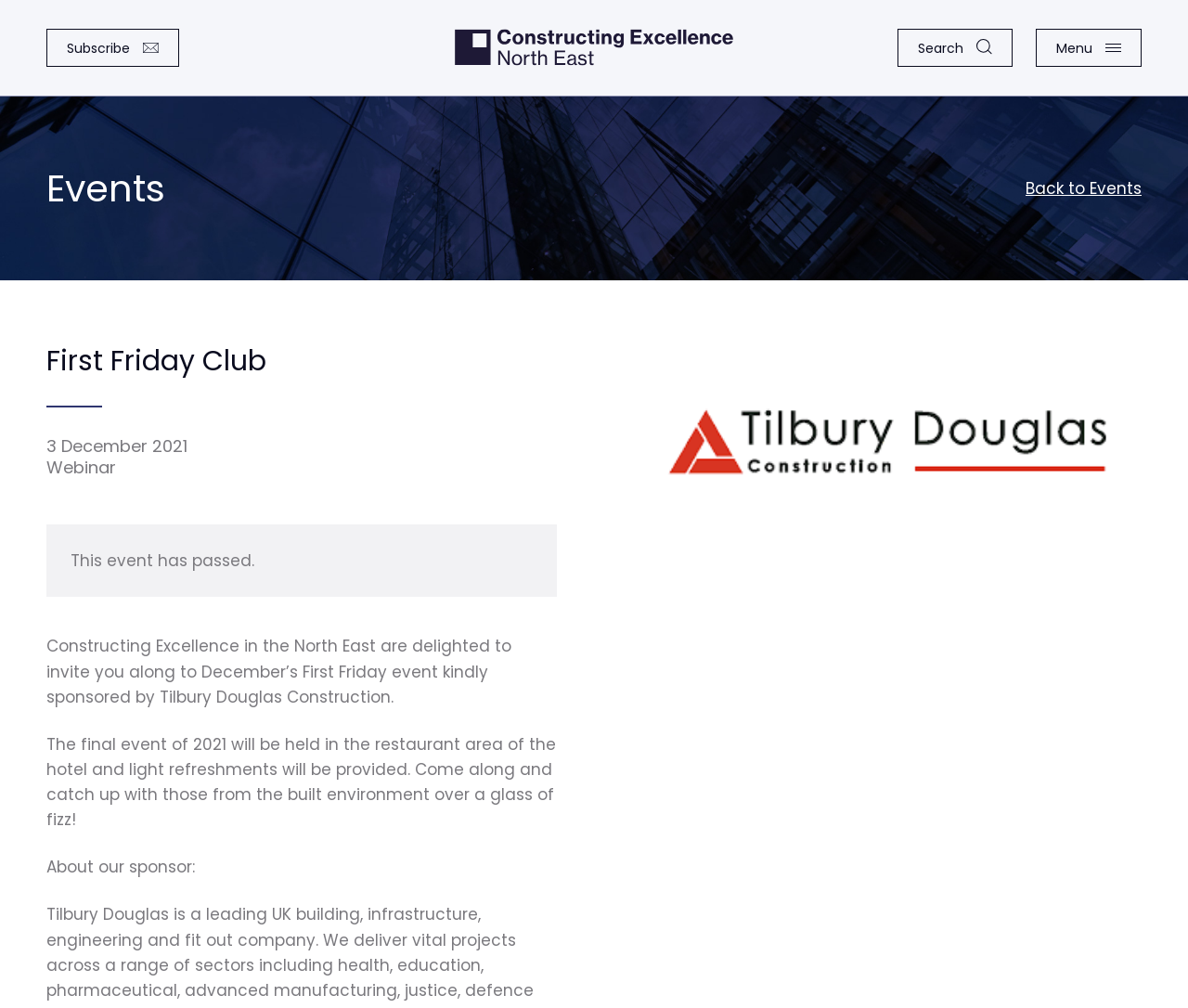Explain in detail what is displayed on the webpage.

The webpage is about the First Friday Club, specifically an event organized by Constructing Excellence in the North East (CENE). At the top, there are four links: "Subscribe", an empty link, "Search", and "Menu", each accompanied by an image. The "Subscribe" link is located at the top left, while the "Menu" link is at the top right.

Below the links, there is a heading that reads "Events", followed by a link to "Back to Events" at the top right. The main content of the page is divided into sections, with a heading that reads "First Friday Club" at the top left. Below this heading, there are several lines of text that provide details about the event, including the date "3 December 2021", the type of event "Webinar", and a note that "This event has passed".

The main description of the event is provided in two paragraphs of text, which explain that the event is sponsored by Tilbury Douglas Construction and will be held in the restaurant area of a hotel, with light refreshments provided. The text also invites attendees to catch up with others from the built environment over a glass of fizz.

Finally, there is a section about the sponsor, with a heading that reads "About our sponsor:".